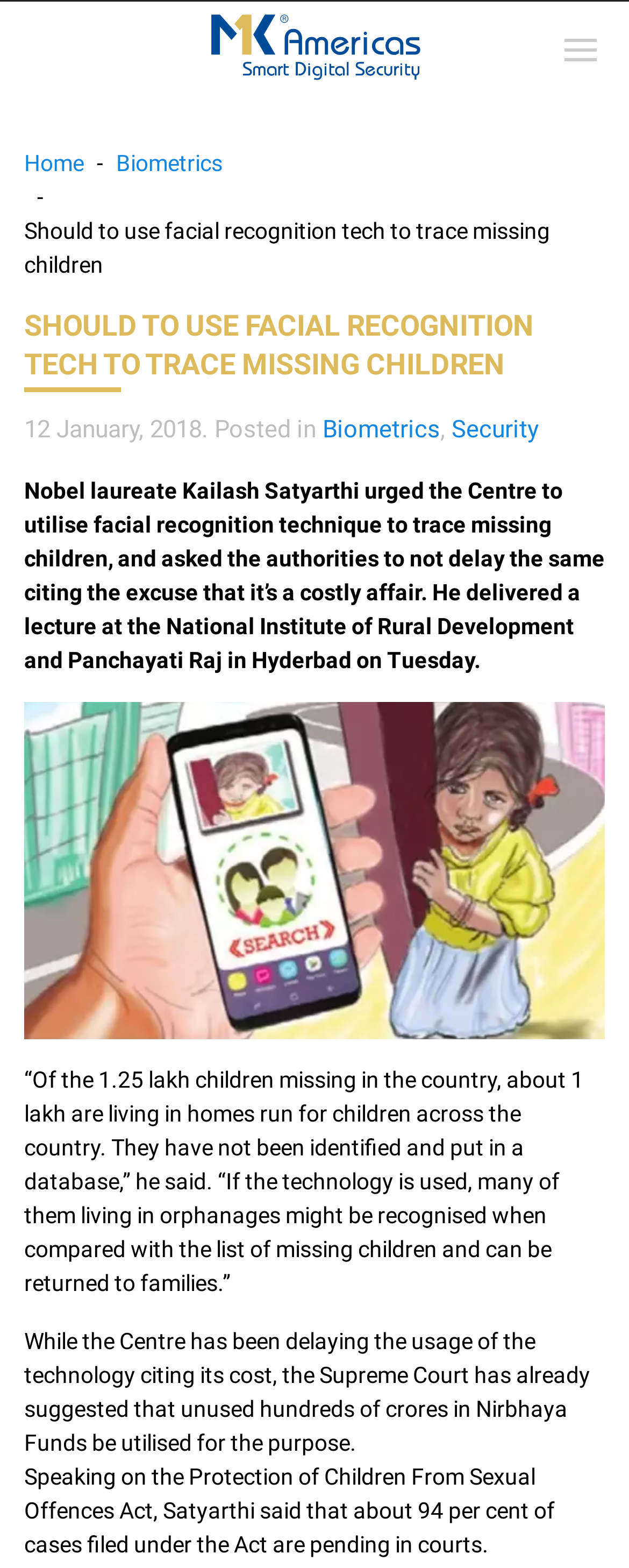What percentage of cases filed under POCSO Act are pending?
Can you provide a detailed and comprehensive answer to the question?

The article states that Speaking on the Protection of Children From Sexual Offences Act, Satyarthi said that about 94 per cent of cases filed under the Act are pending in courts.